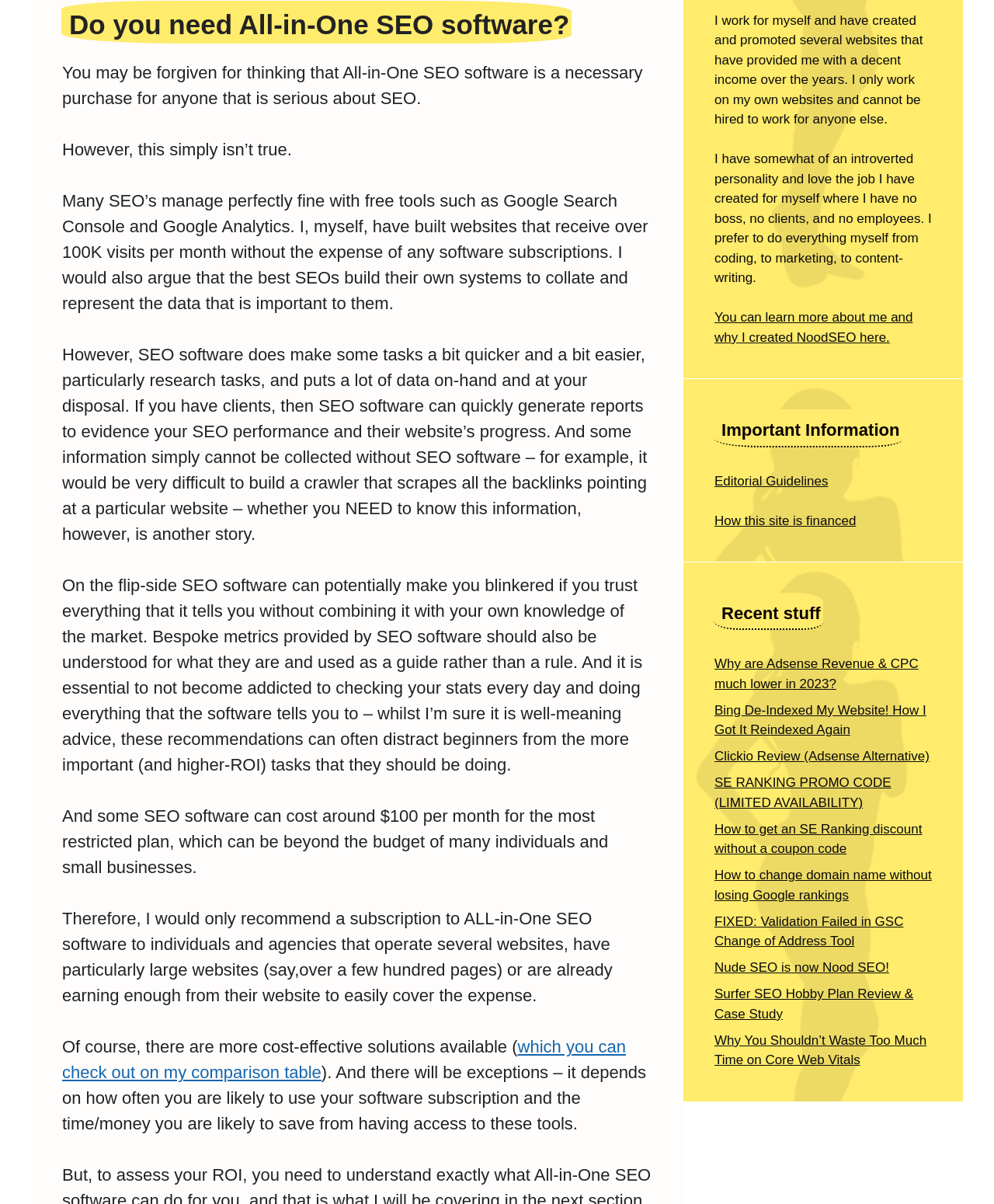Extract the bounding box coordinates for the UI element described by the text: "Clickio Review (Adsense Alternative)". The coordinates should be in the form of [left, top, right, bottom] with values between 0 and 1.

[0.719, 0.622, 0.935, 0.634]